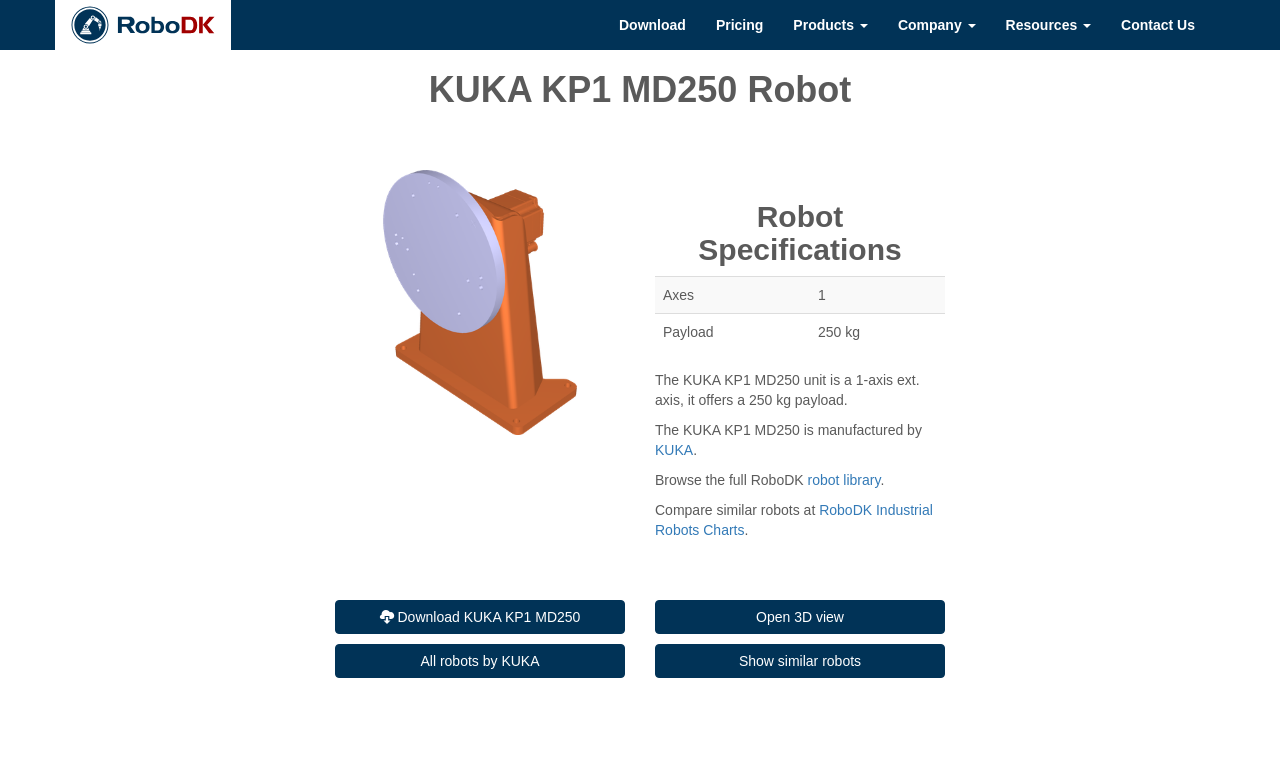What is the purpose of the 'Download' button?
Look at the image and provide a short answer using one word or a phrase.

Download KUKA KP1 MD250